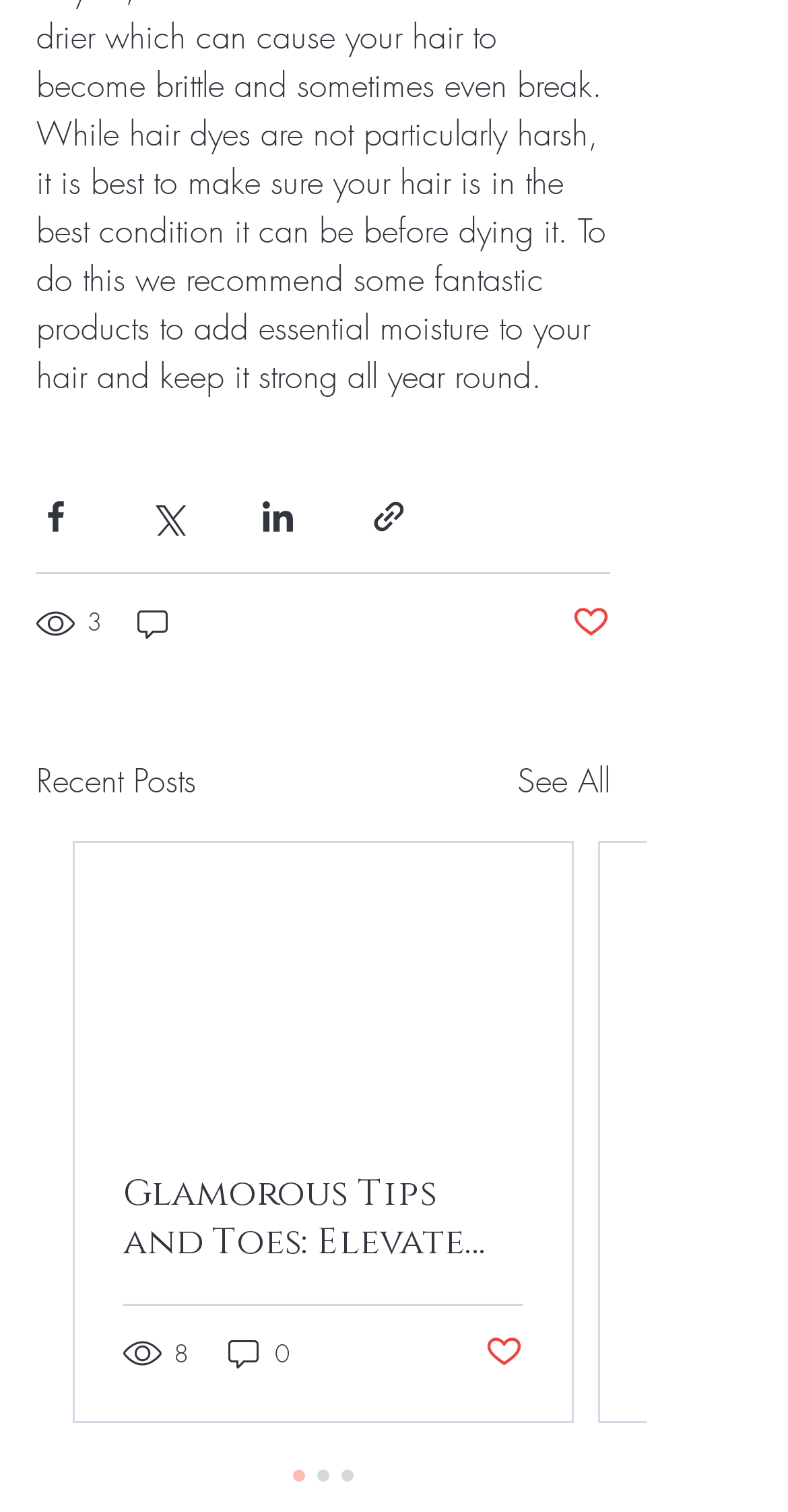Pinpoint the bounding box coordinates for the area that should be clicked to perform the following instruction: "View recent posts".

[0.046, 0.499, 0.249, 0.532]